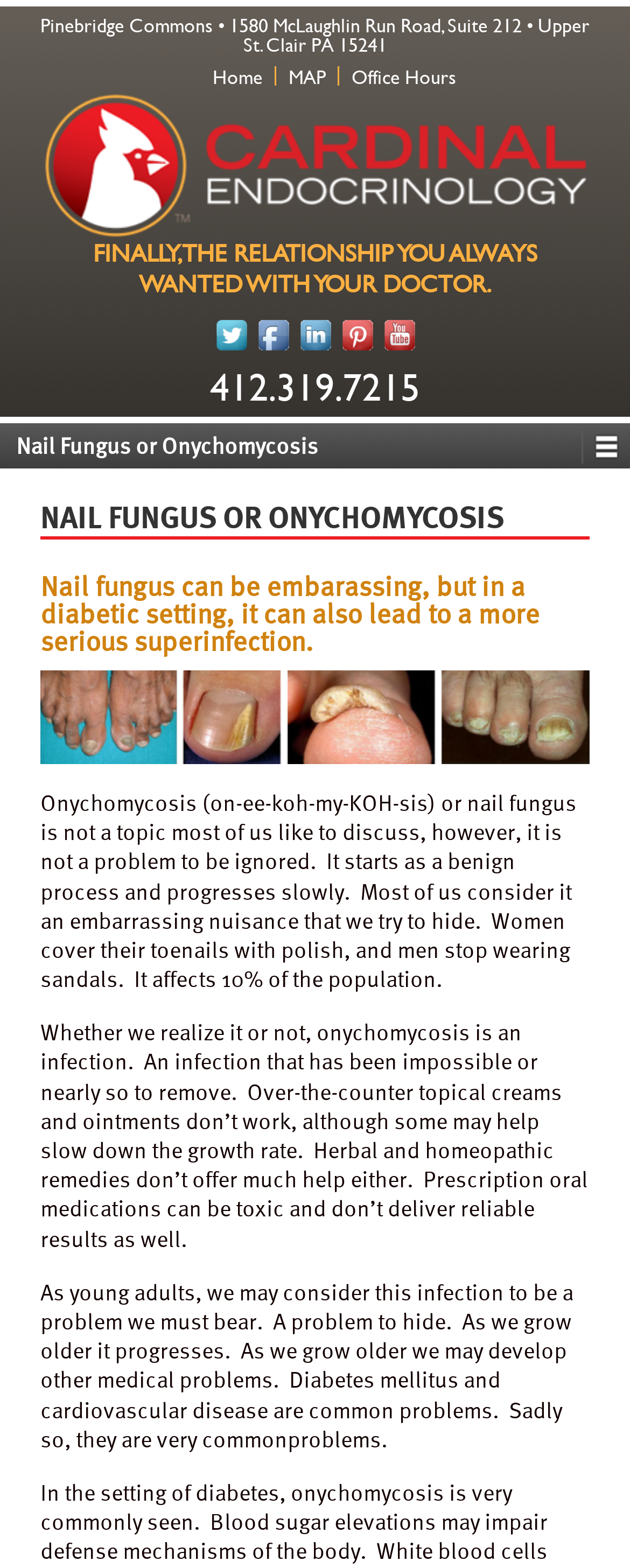Please locate the bounding box coordinates of the element that should be clicked to achieve the given instruction: "Visit Cardinal Endocrinology website".

[0.064, 0.092, 0.936, 0.114]